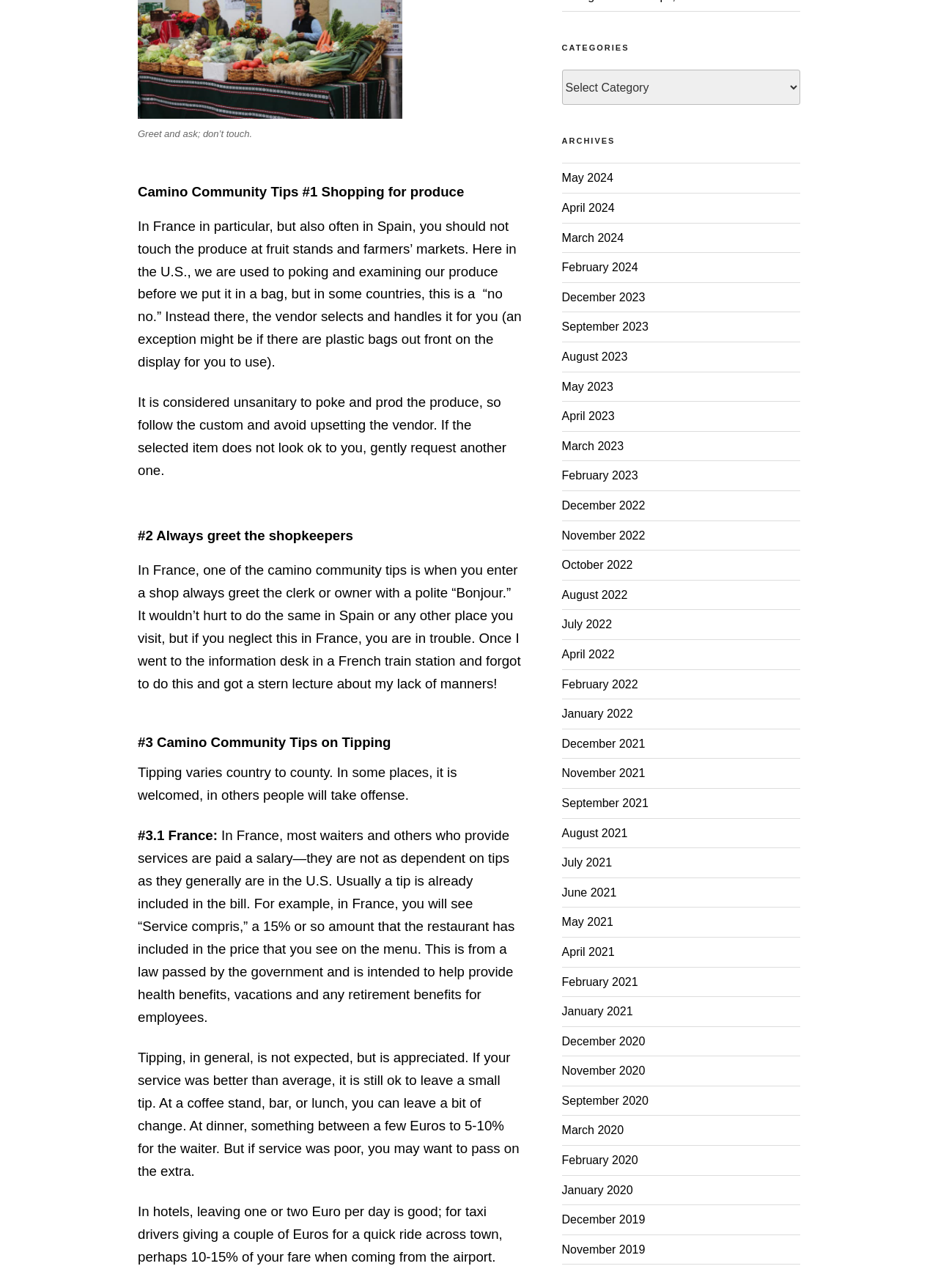Please identify the bounding box coordinates of the area that needs to be clicked to fulfill the following instruction: "Read more about tipping in France."

[0.147, 0.643, 0.232, 0.655]